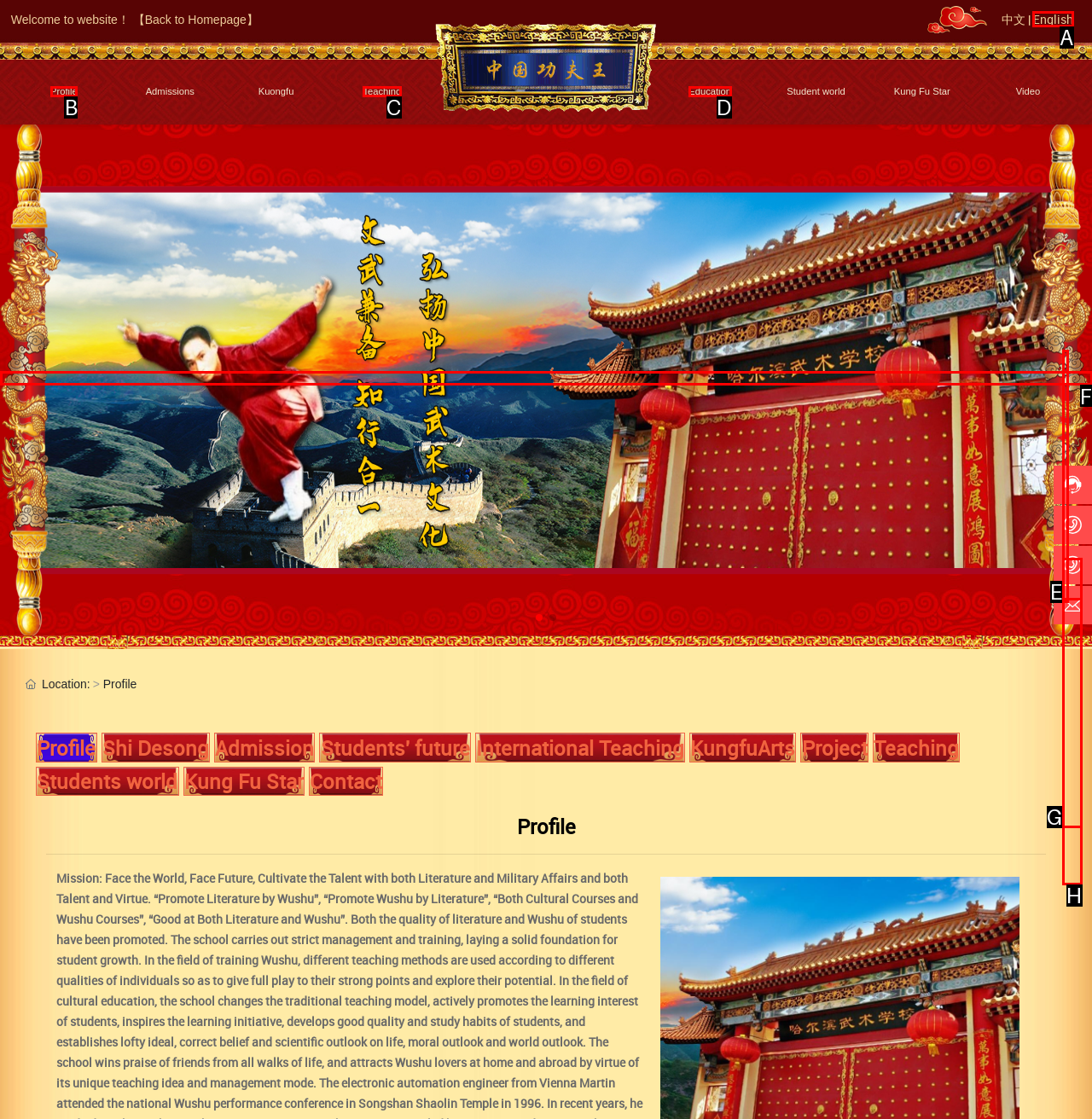Choose the HTML element that should be clicked to achieve this task: Switch to English
Respond with the letter of the correct choice.

A